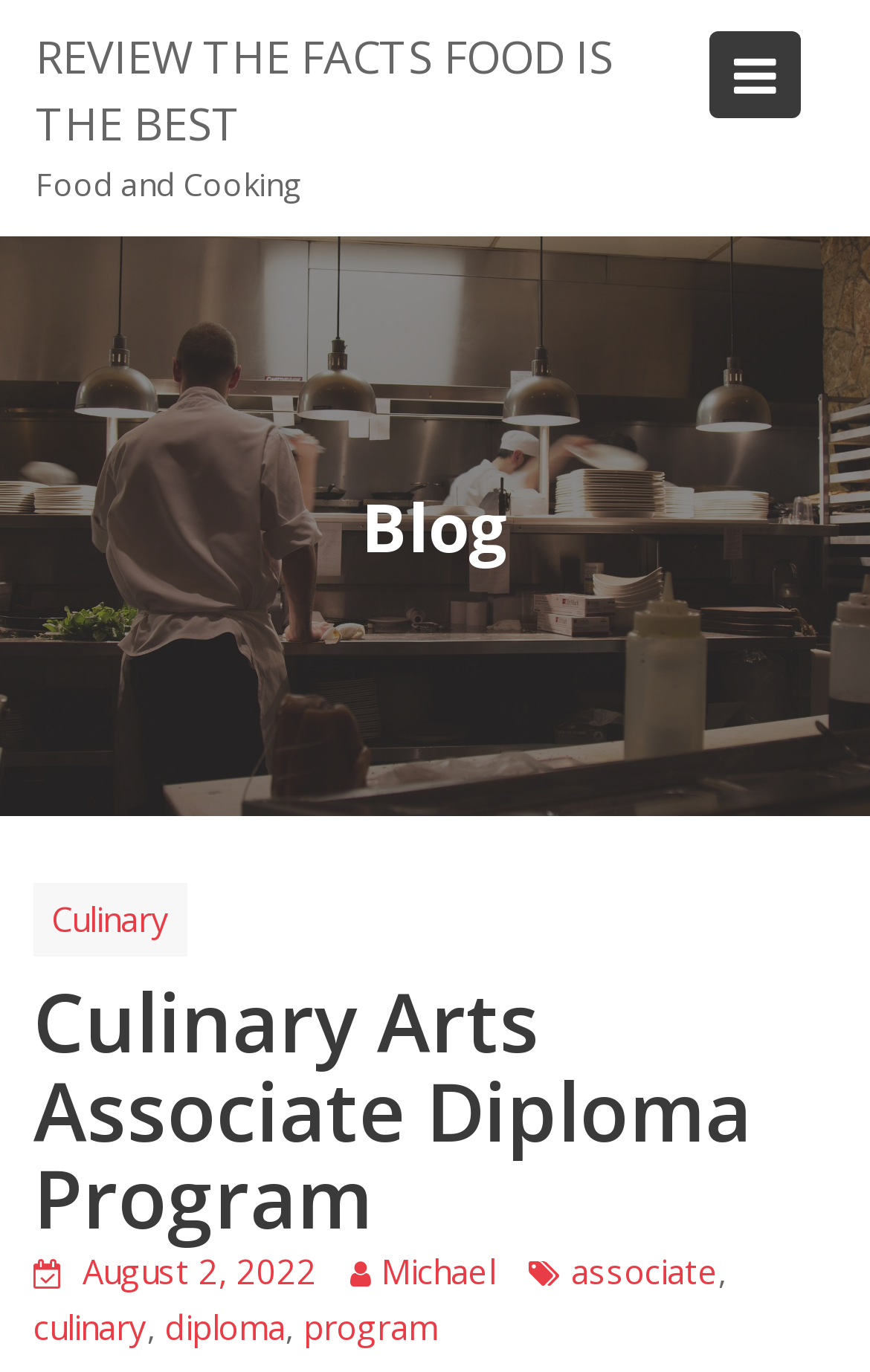Please determine the bounding box coordinates of the element to click on in order to accomplish the following task: "Click the REVIEW THE FACTS FOOD IS THE BEST link". Ensure the coordinates are four float numbers ranging from 0 to 1, i.e., [left, top, right, bottom].

[0.041, 0.02, 0.705, 0.112]